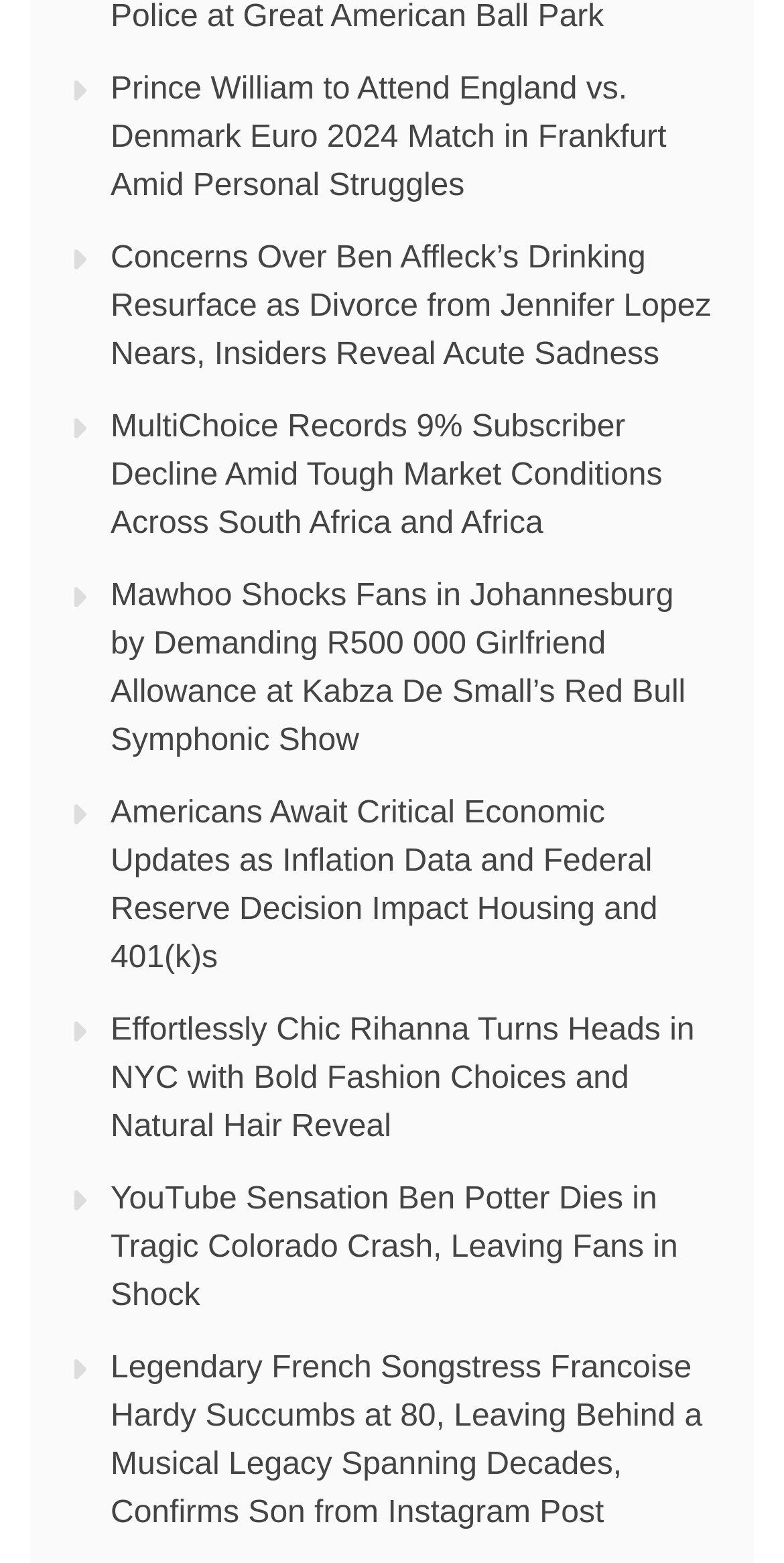What is the name of the French songstress who passed away?
Using the information from the image, answer the question thoroughly.

The article title 'Legendary French Songstress Francoise Hardy Succumbs at 80, Leaving Behind a Musical Legacy Spanning Decades, Confirms Son from Instagram Post' indicates that the French songstress who passed away is Francoise Hardy.